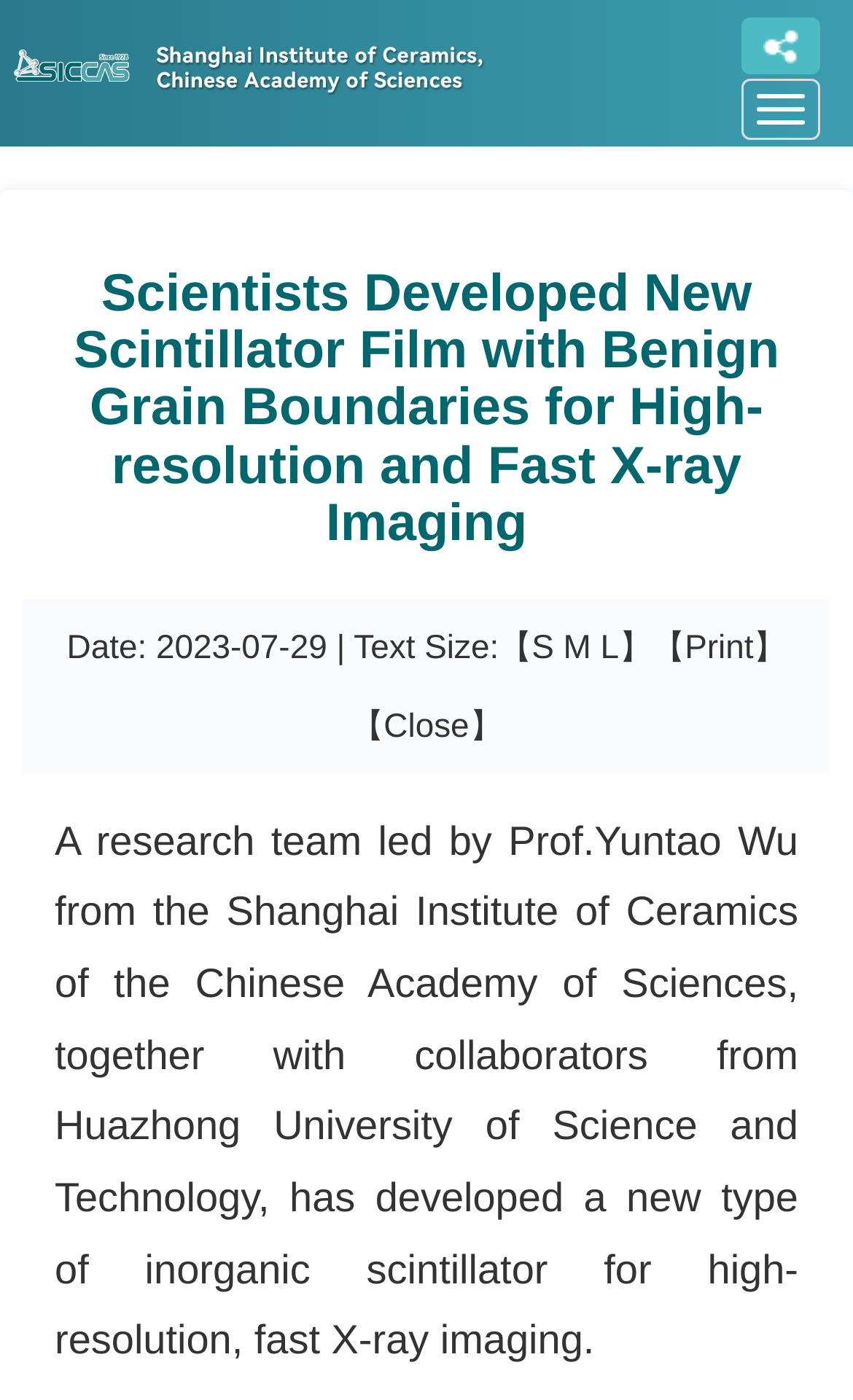What is the purpose of the button with the image?
Please interpret the details in the image and answer the question thoroughly.

I found the button with the image by looking at the button element with the text 'Toggle navigation' and its adjacent image element. The button is likely to be used to toggle the navigation menu.